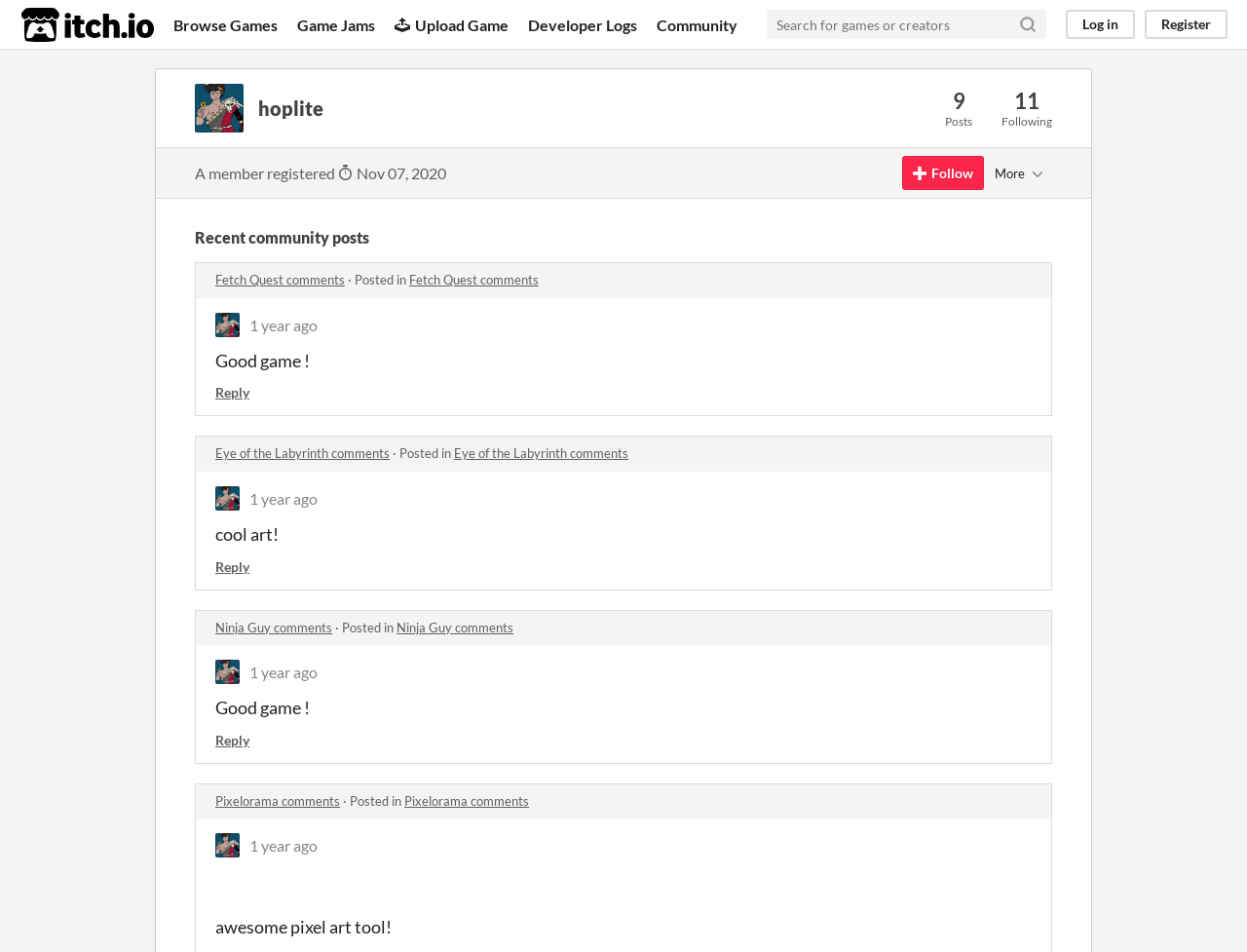Offer a detailed account of what is visible on the webpage.

The webpage is about a game developer's profile on itch.io, a platform for hosting and selling indie games. At the top left, there is an itch.io logo and title, which is also a link. Below it, there are several navigation links, including "Browse Games", "Game Jams", "Upload Game", "Developer Logs", and "Community". 

To the right of these links, there is a search bar with a placeholder text "Search for games or creators" and a search button. Next to the search bar, there are links to log in and register.

Below the navigation links, there is a heading that displays the developer's name, "hoplite". Underneath, there is some information about the developer, including the number of posts (11) and the fact that they are being followed. There is also a "Follow" button and a "More" button with an image.

The main content of the page is a list of recent community posts, with each post displaying the title of the game, the date posted, and a brief comment. There are also links to reply to each post. The posts are arranged in a vertical list, with the most recent post at the top.